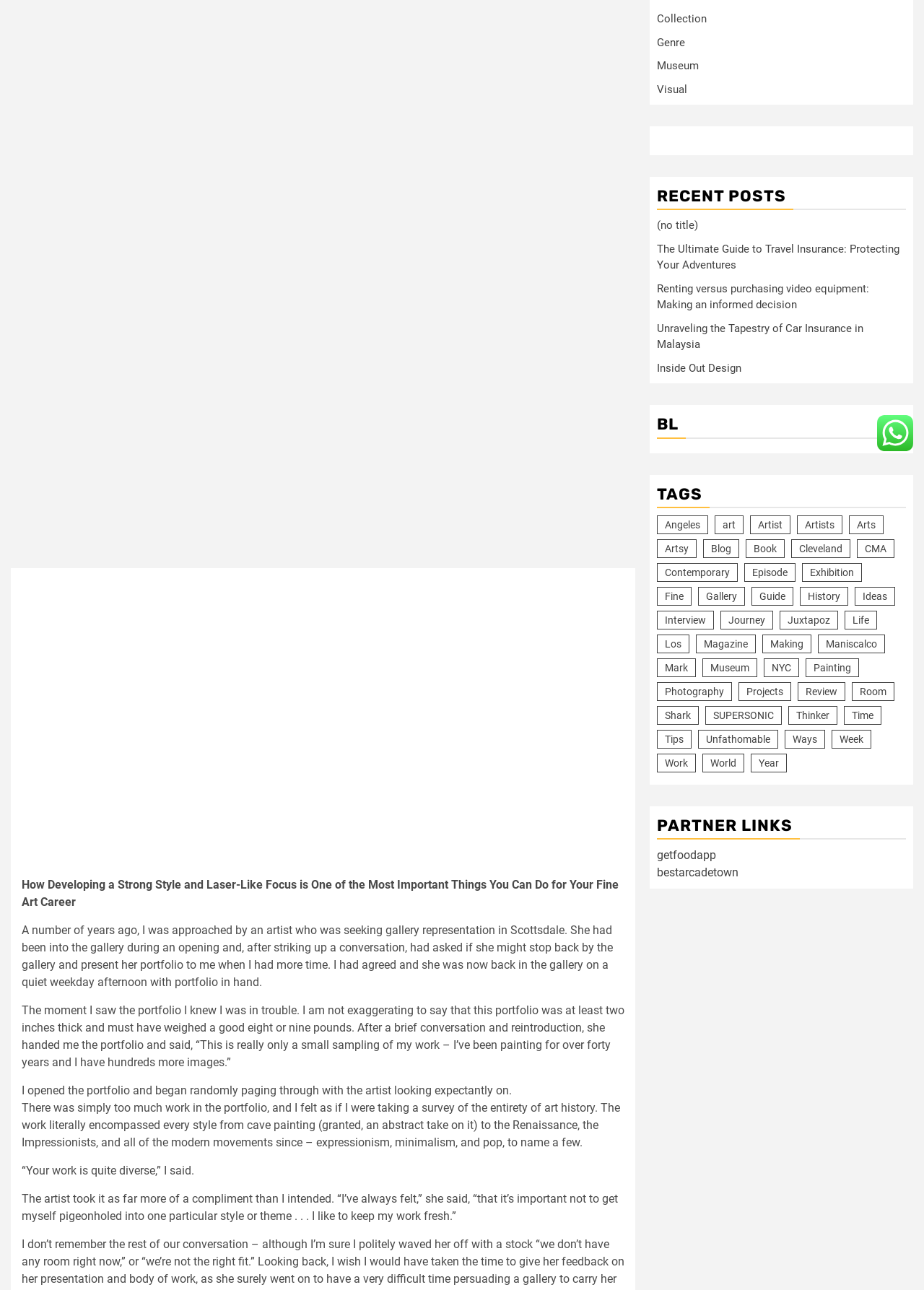Given the element description "(no title)", identify the bounding box of the corresponding UI element.

[0.711, 0.17, 0.755, 0.18]